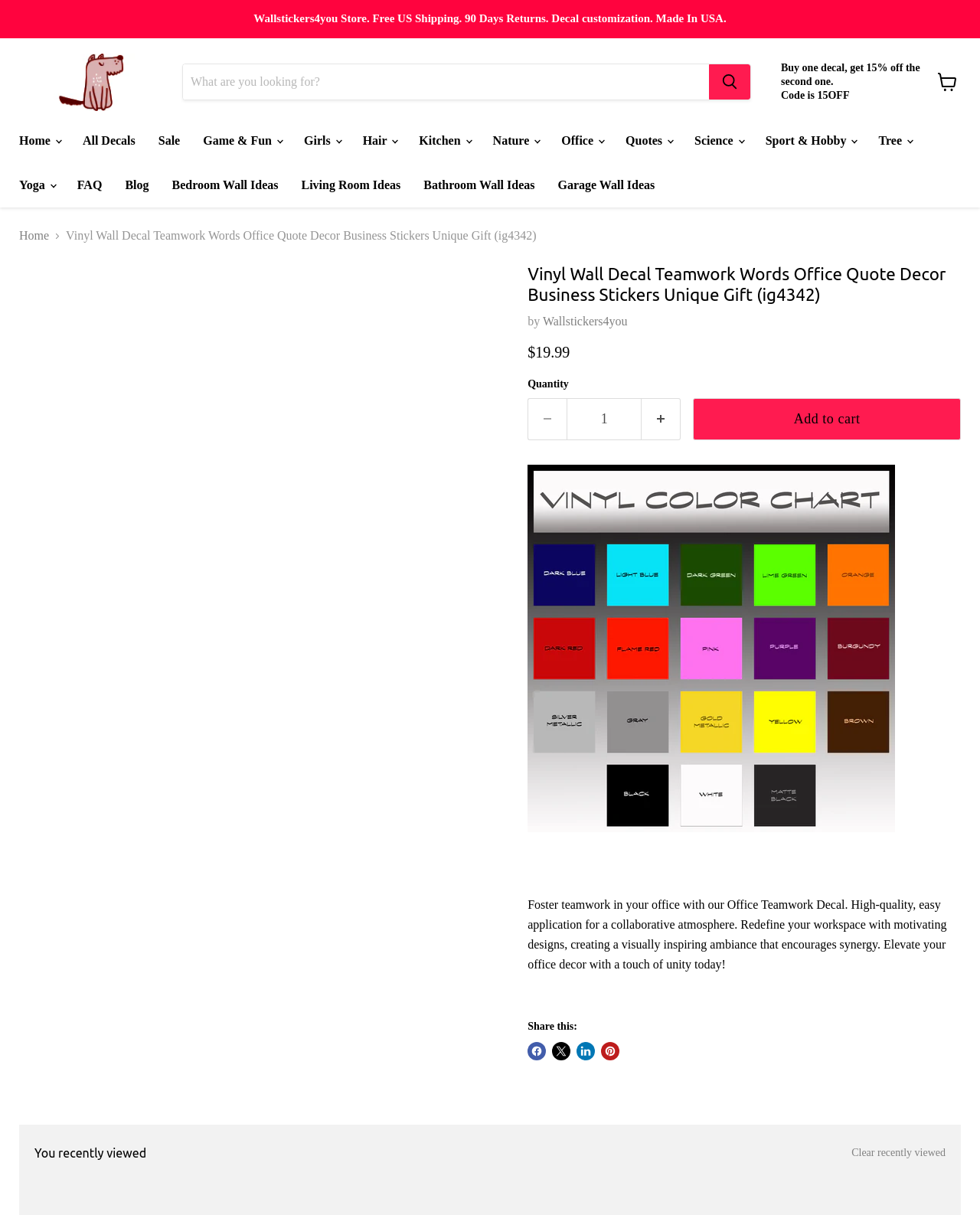Specify the bounding box coordinates of the area that needs to be clicked to achieve the following instruction: "Search for a product".

[0.186, 0.052, 0.766, 0.083]